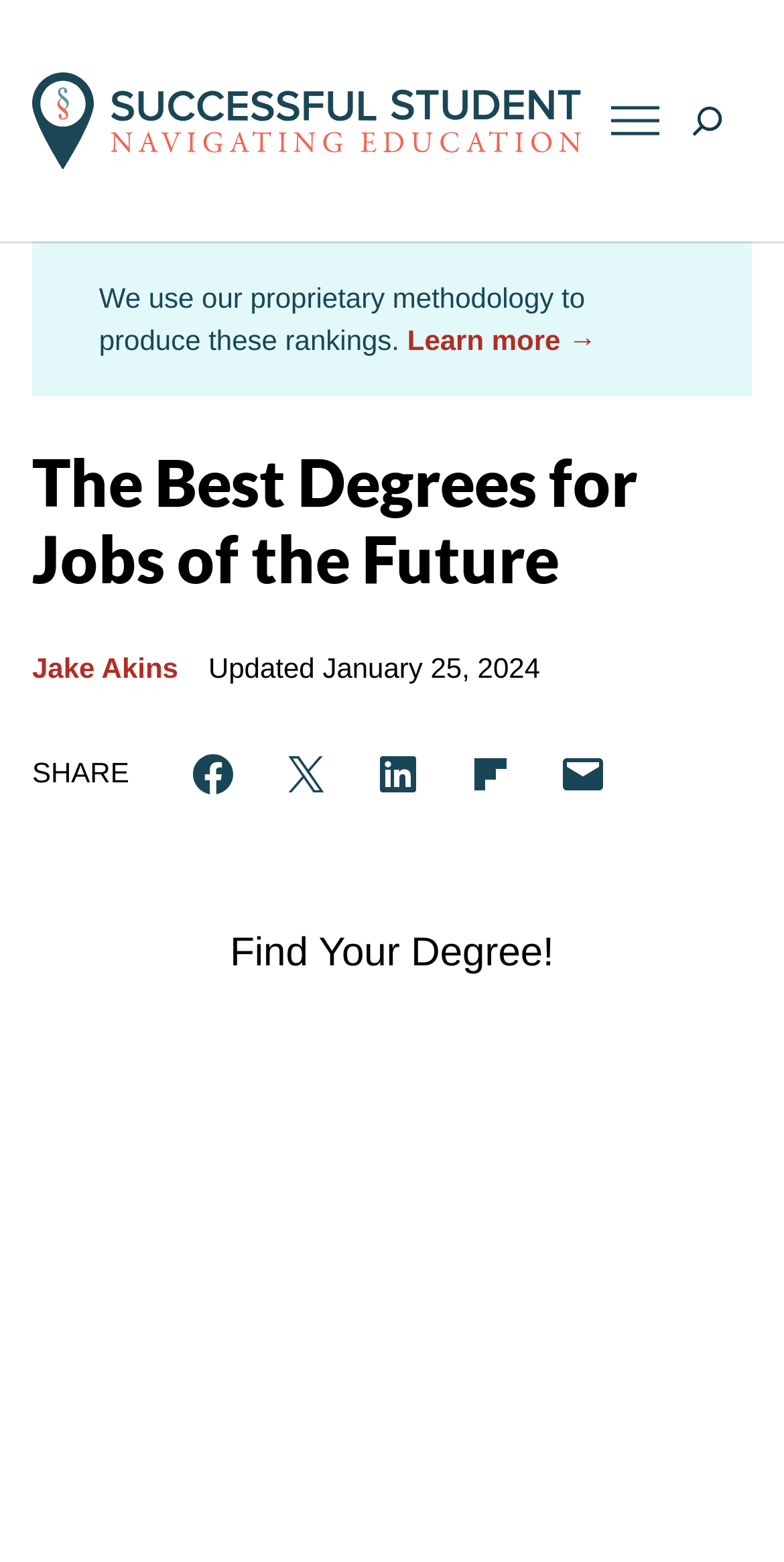Pinpoint the bounding box coordinates of the area that should be clicked to complete the following instruction: "Learn more". The coordinates must be given as four float numbers between 0 and 1, i.e., [left, top, right, bottom].

[0.519, 0.207, 0.761, 0.227]